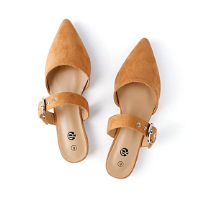Look at the image and give a detailed response to the following question: What feature ensures a customized fit?

The caption highlights the adjustable strap across the top of the mules as a feature that ensures both comfort and a customized fit, making the shoes adaptable to individual foot shapes and sizes.